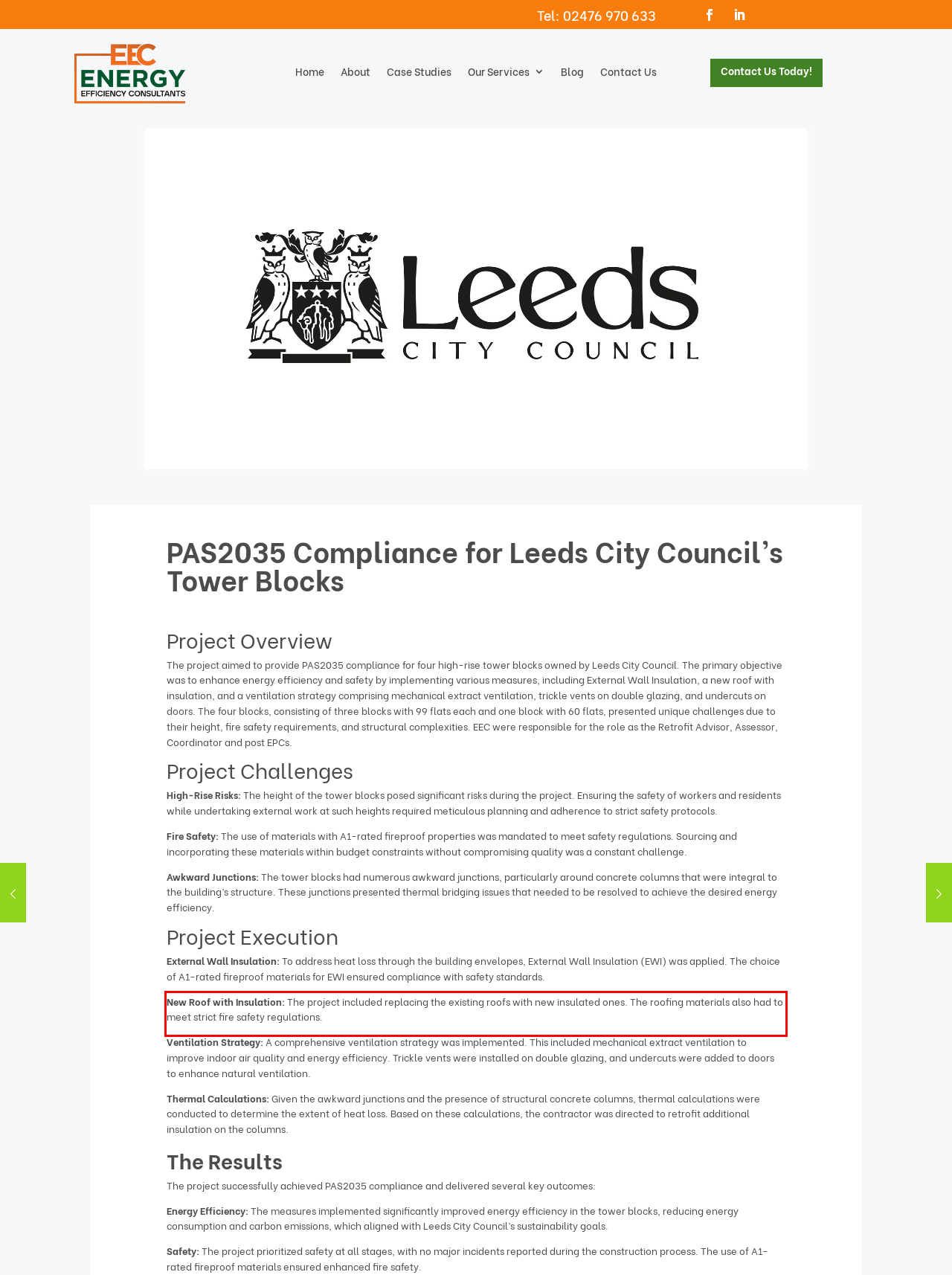Using the webpage screenshot, recognize and capture the text within the red bounding box.

New Roof with Insulation: The project included replacing the existing roofs with new insulated ones. The roofing materials also had to meet strict fire safety regulations.